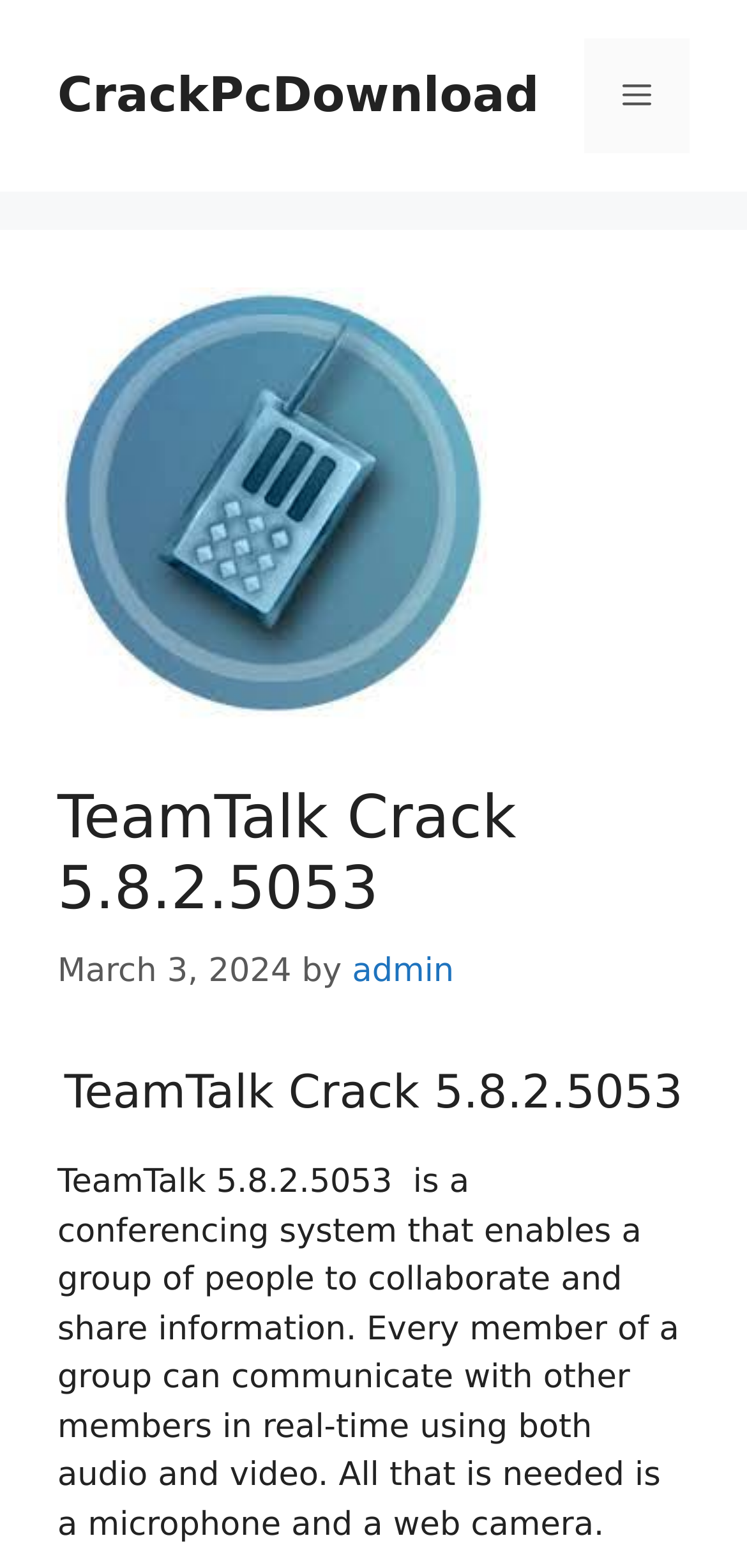Your task is to find and give the main heading text of the webpage.

TeamTalk Crack 5.8.2.5053